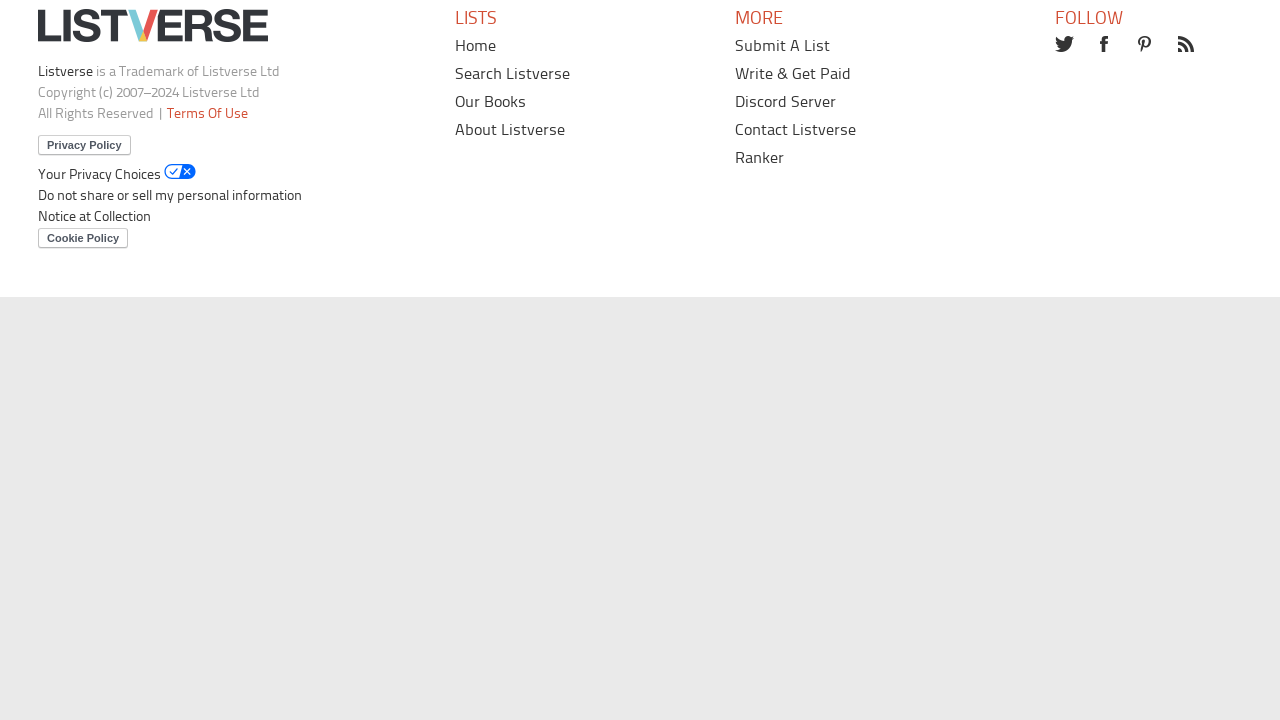Please identify the bounding box coordinates of the element's region that needs to be clicked to fulfill the following instruction: "Visit Listverse's Facebook page". The bounding box coordinates should consist of four float numbers between 0 and 1, i.e., [left, top, right, bottom].

[0.456, 0.248, 0.51, 0.271]